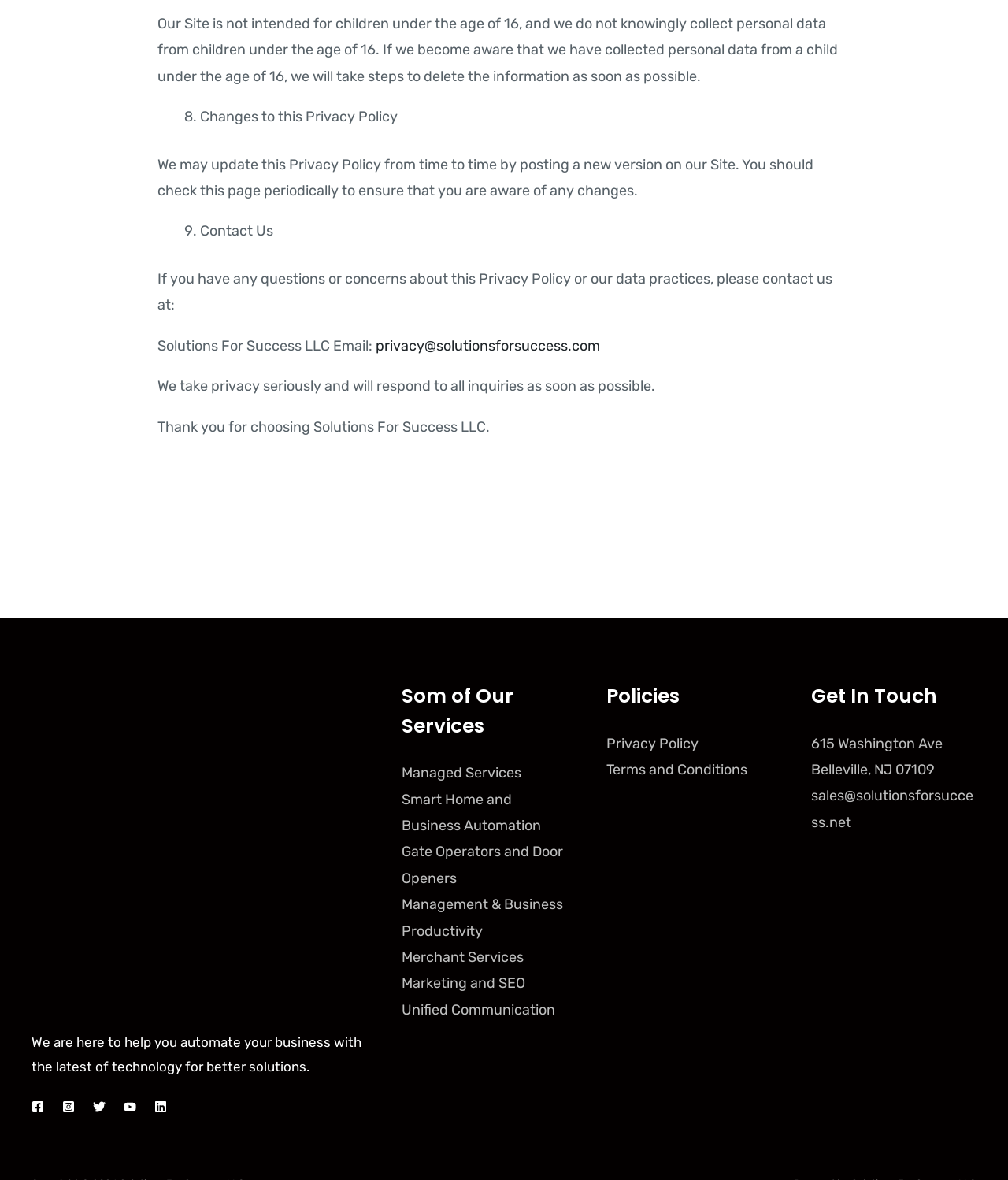Identify the bounding box coordinates for the region of the element that should be clicked to carry out the instruction: "Contact us via email". The bounding box coordinates should be four float numbers between 0 and 1, i.e., [left, top, right, bottom].

[0.373, 0.286, 0.595, 0.3]